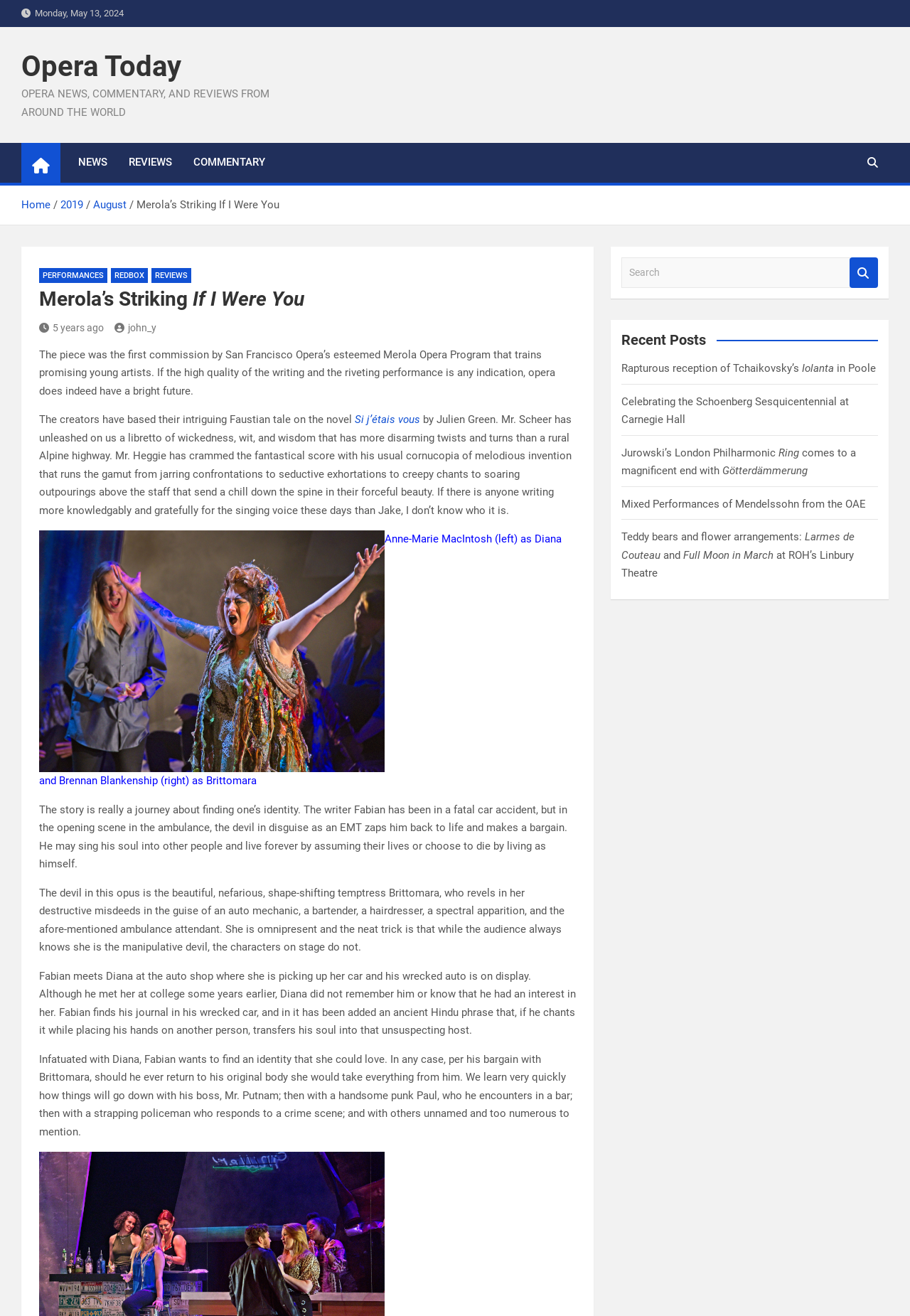Please identify the bounding box coordinates of the clickable element to fulfill the following instruction: "Click on the 'NEWS' link". The coordinates should be four float numbers between 0 and 1, i.e., [left, top, right, bottom].

[0.074, 0.109, 0.13, 0.139]